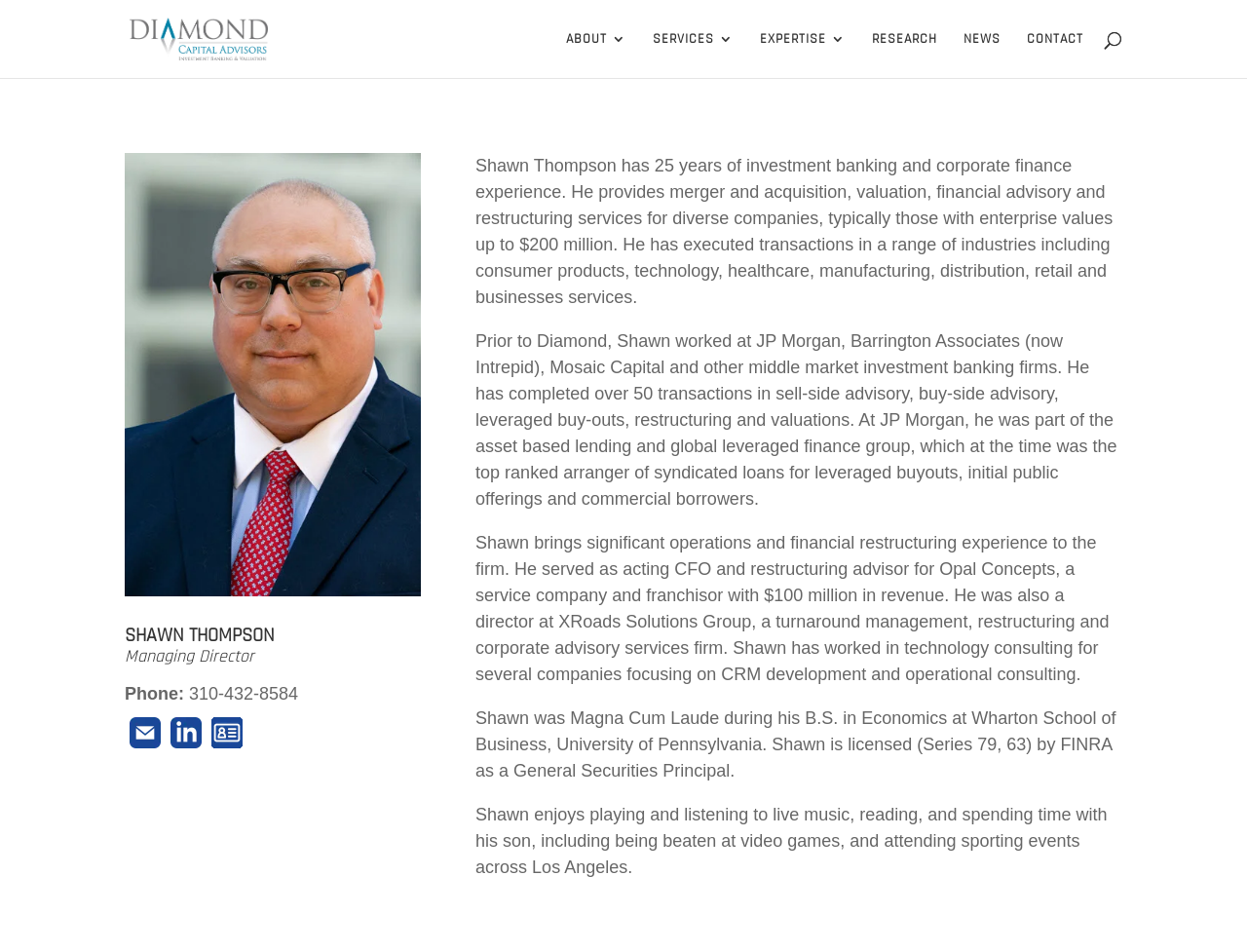What is the phone number of Shawn Thompson?
Using the image, give a concise answer in the form of a single word or short phrase.

310-432-8584